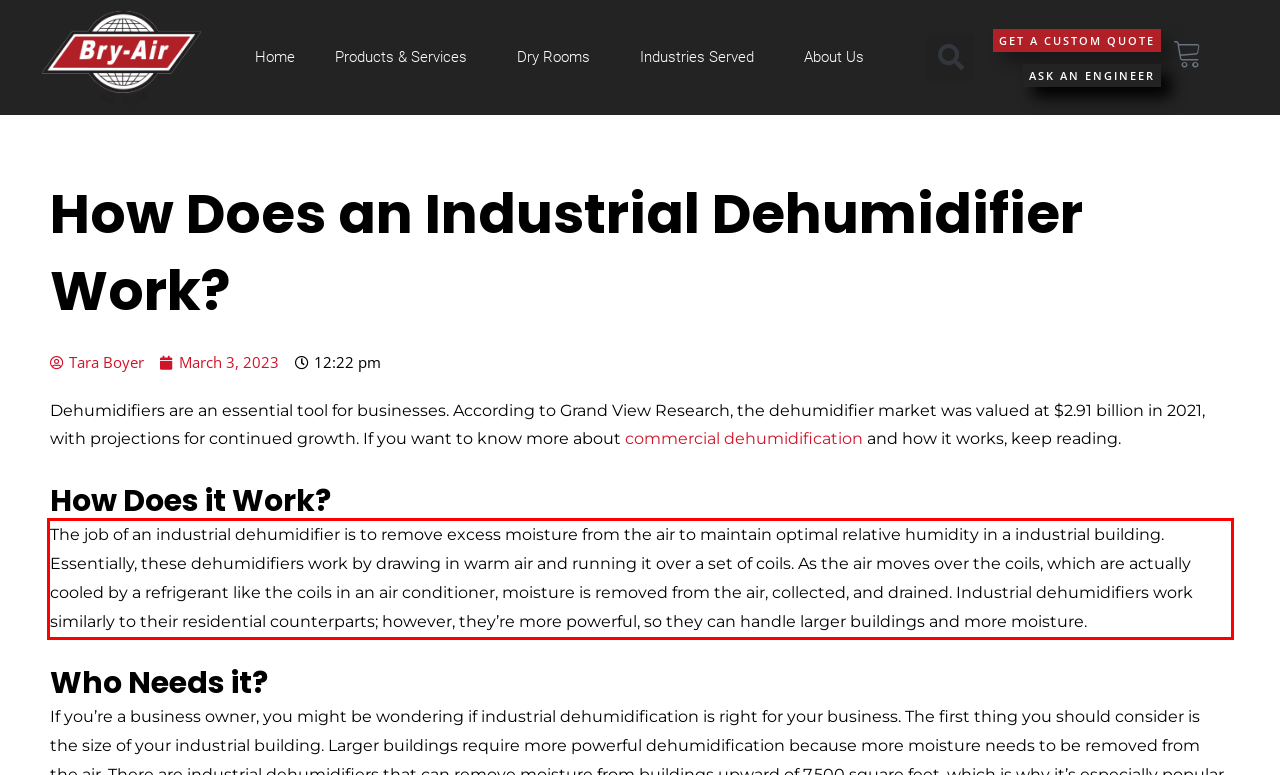Please take the screenshot of the webpage, find the red bounding box, and generate the text content that is within this red bounding box.

The job of an industrial dehumidifier is to remove excess moisture from the air to maintain optimal relative humidity in a industrial building. Essentially, these dehumidifiers work by drawing in warm air and running it over a set of coils. As the air moves over the coils, which are actually cooled by a refrigerant like the coils in an air conditioner, moisture is removed from the air, collected, and drained. Industrial dehumidifiers work similarly to their residential counterparts; however, they’re more powerful, so they can handle larger buildings and more moisture.